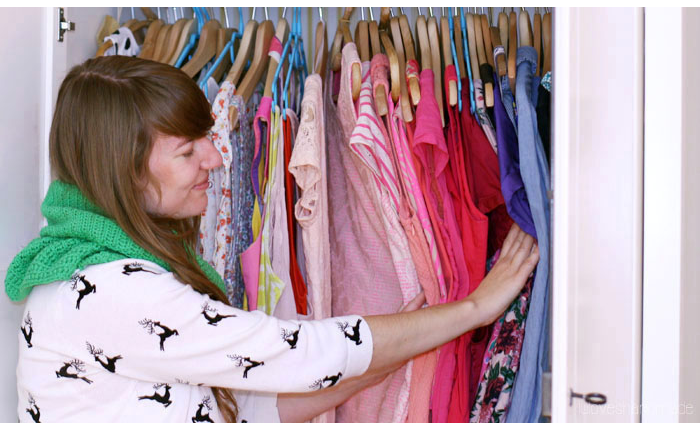What is the woman preparing for?
Please answer the question with a single word or phrase, referencing the image.

A spontaneous trip